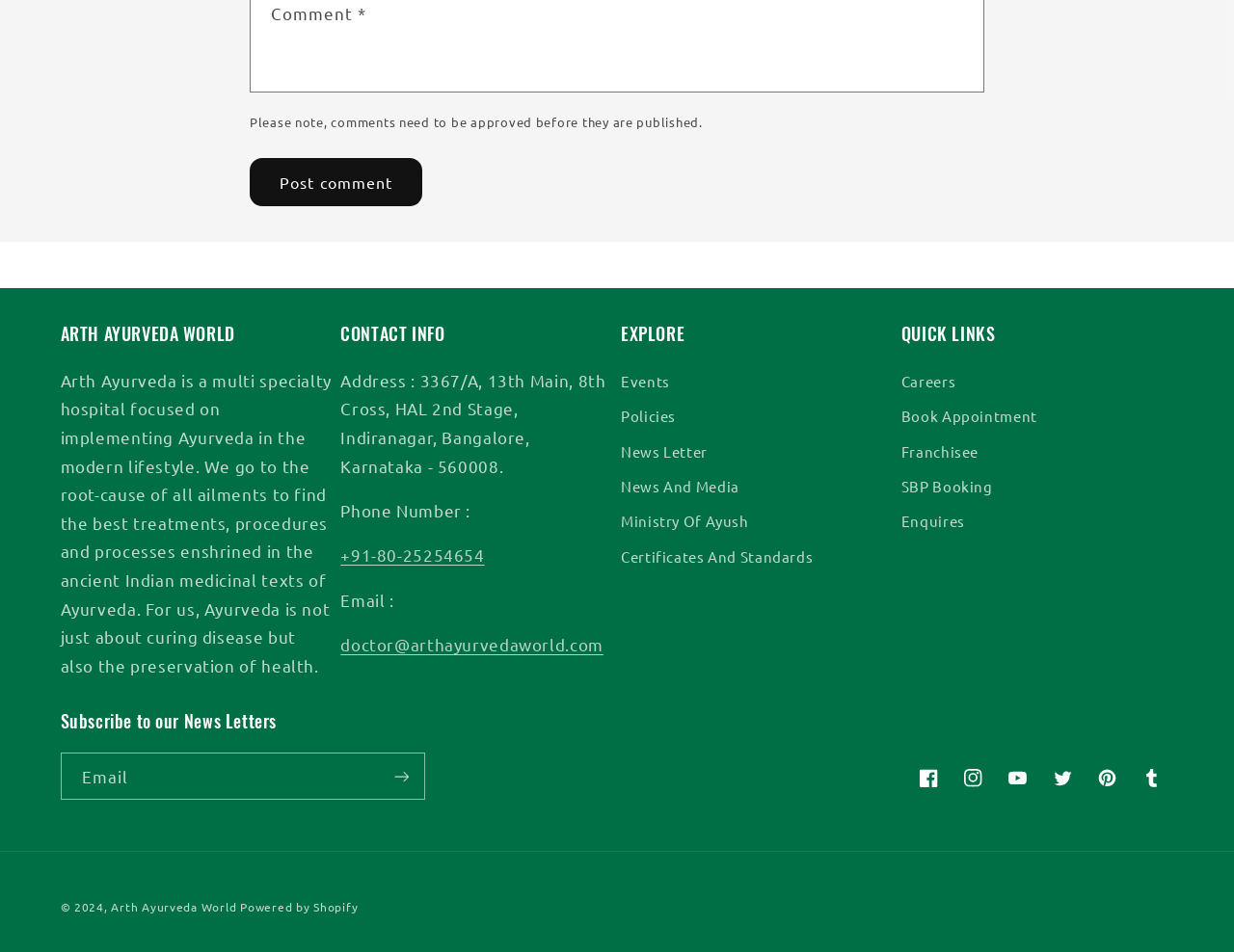What is the purpose of the textbox?
Look at the image and provide a short answer using one word or a phrase.

Email subscription